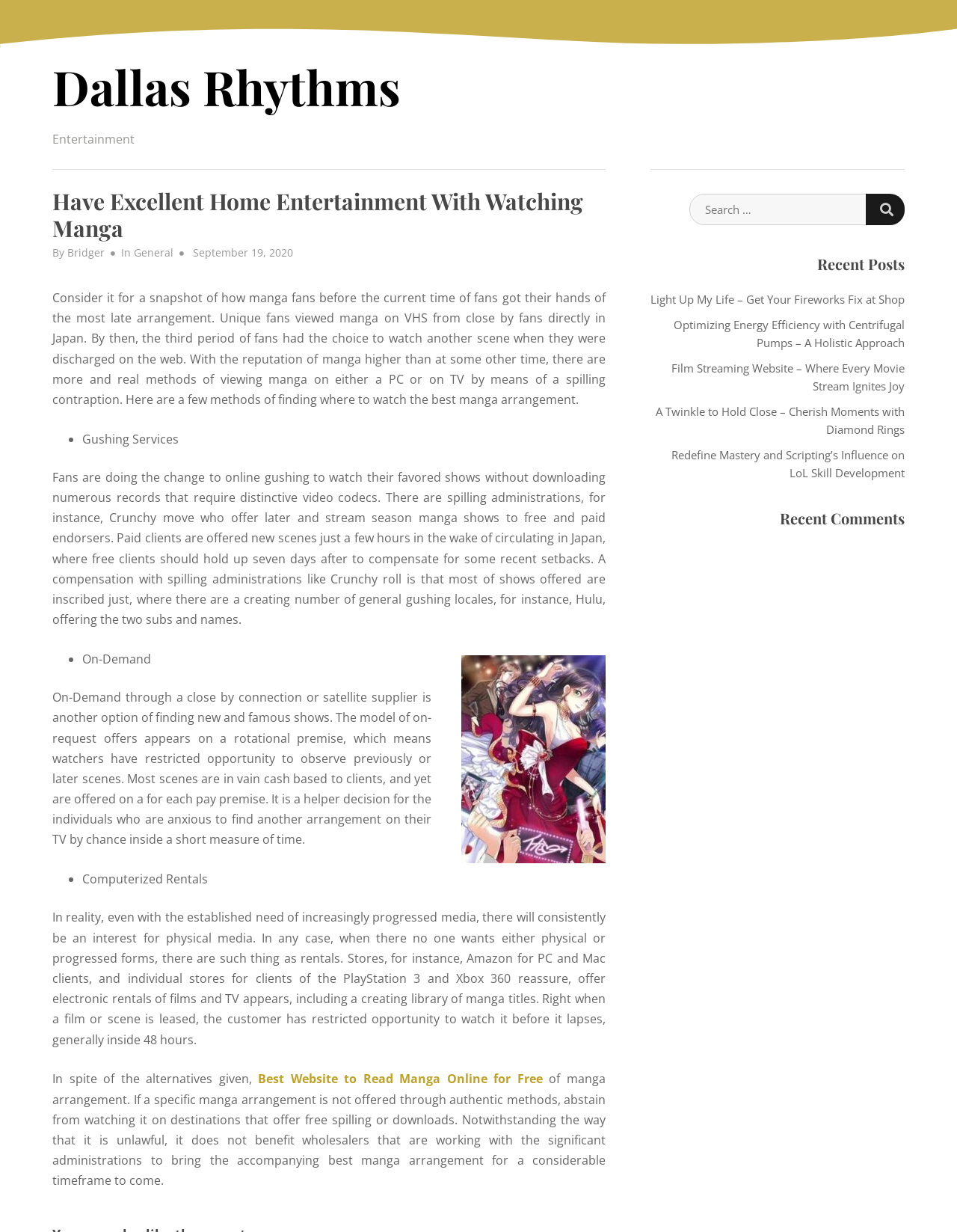Generate the text content of the main heading of the webpage.

Have Excellent Home Entertainment With Watching Manga